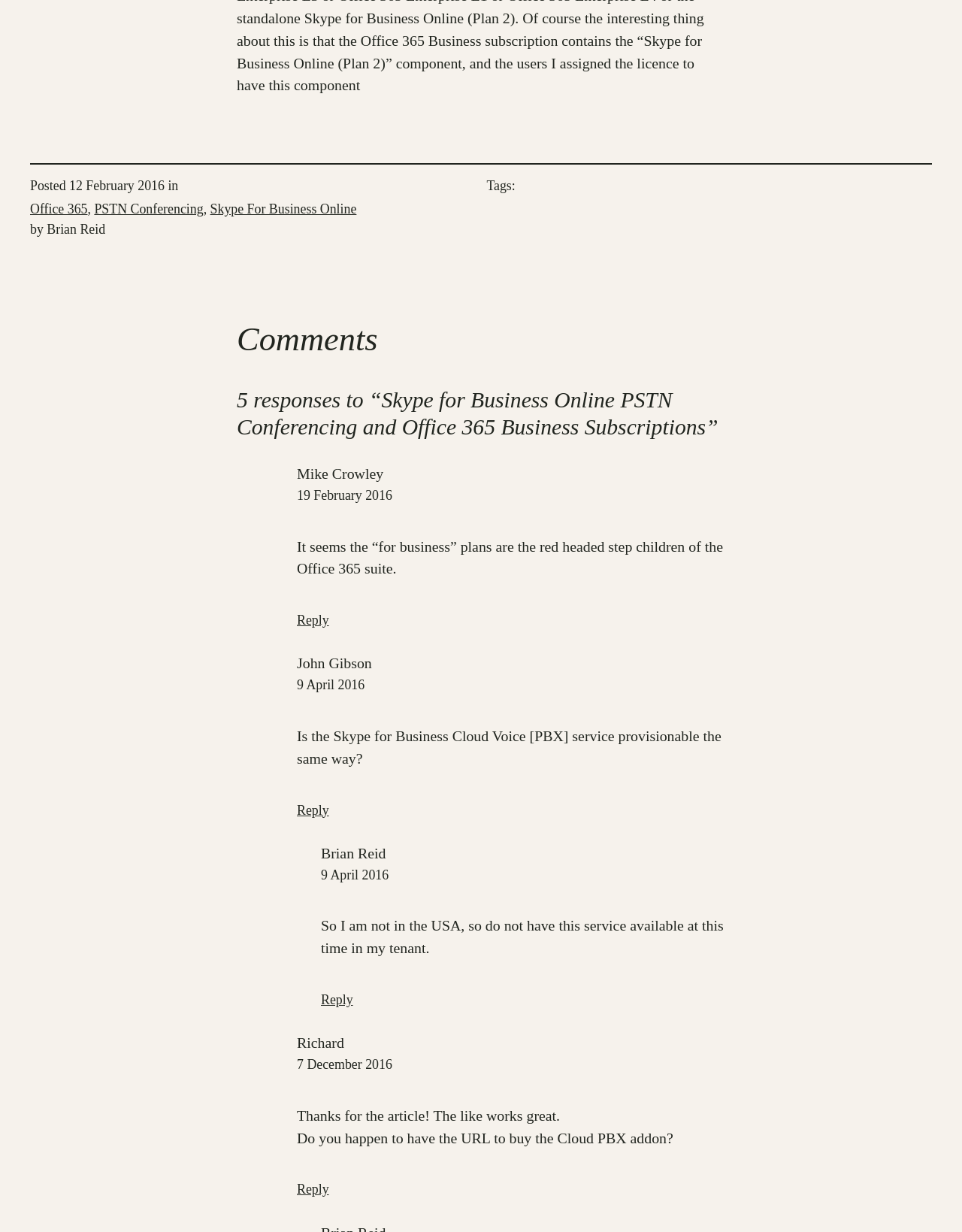What is the topic of the post?
Give a one-word or short phrase answer based on the image.

Skype for Business Online PSTN Conferencing and Office 365 Business Subscriptions